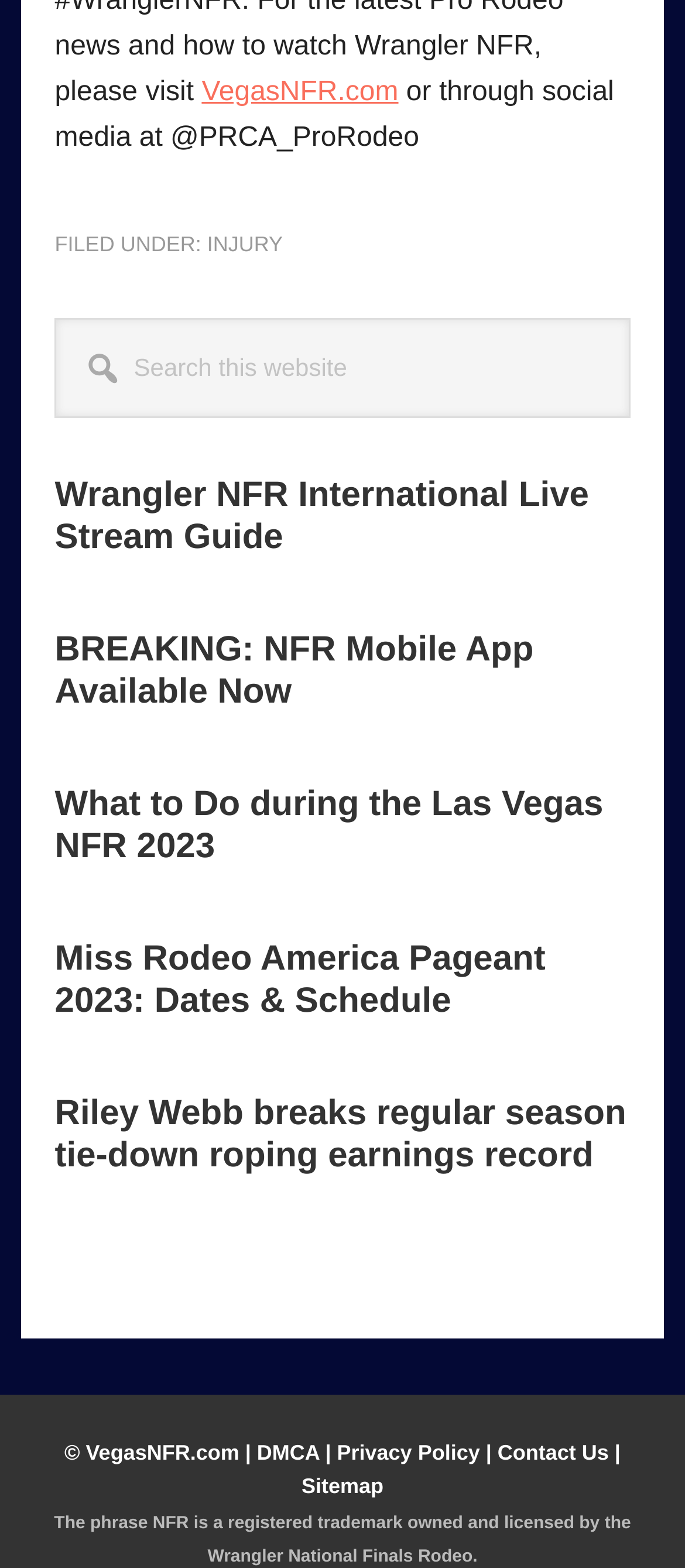Pinpoint the bounding box coordinates of the clickable element to carry out the following instruction: "Check What to Do during the Las Vegas NFR 2023."

[0.08, 0.5, 0.92, 0.553]